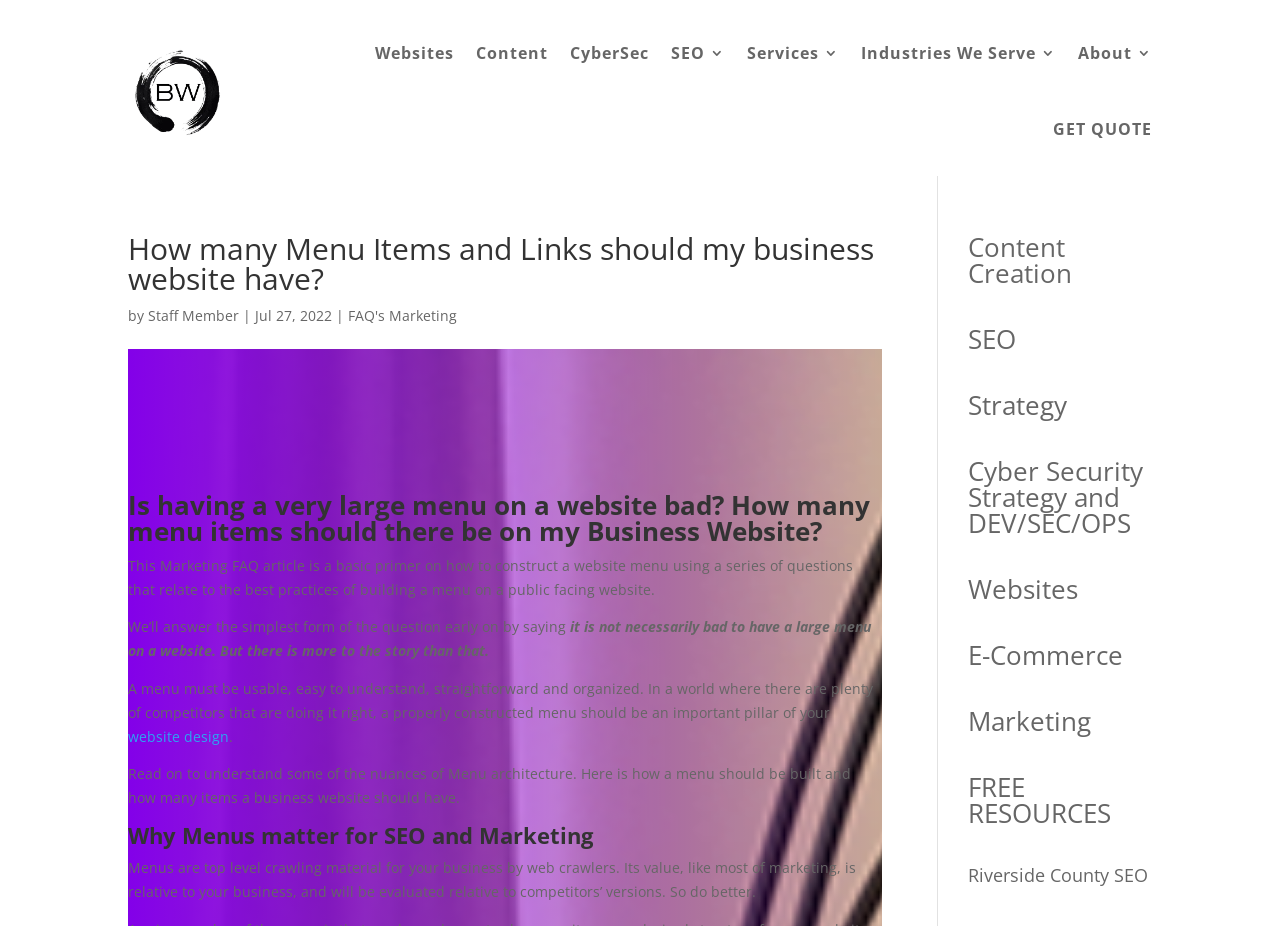Could you locate the bounding box coordinates for the section that should be clicked to accomplish this task: "Explore the FAQ's Marketing page".

[0.272, 0.33, 0.357, 0.351]